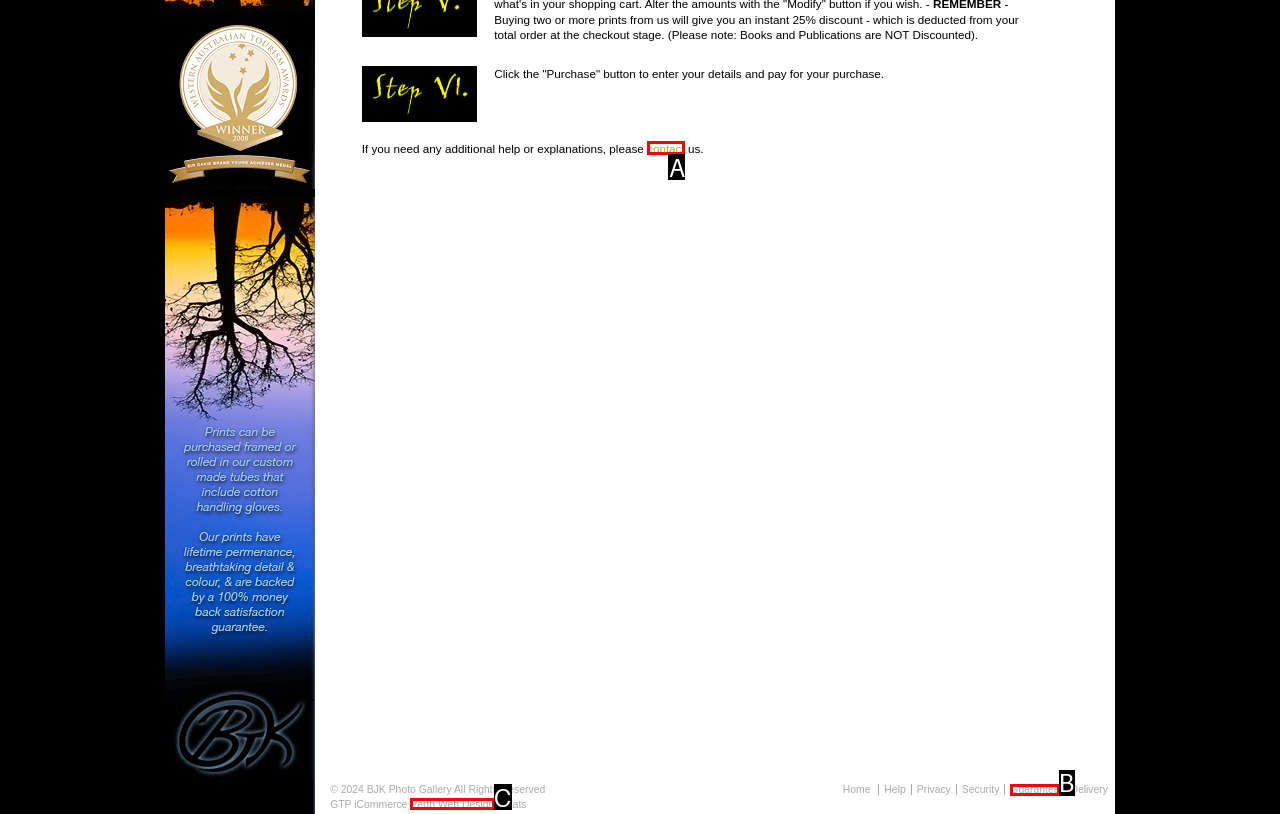Tell me the letter of the option that corresponds to the description: Perth Web Design
Answer using the letter from the given choices directly.

C